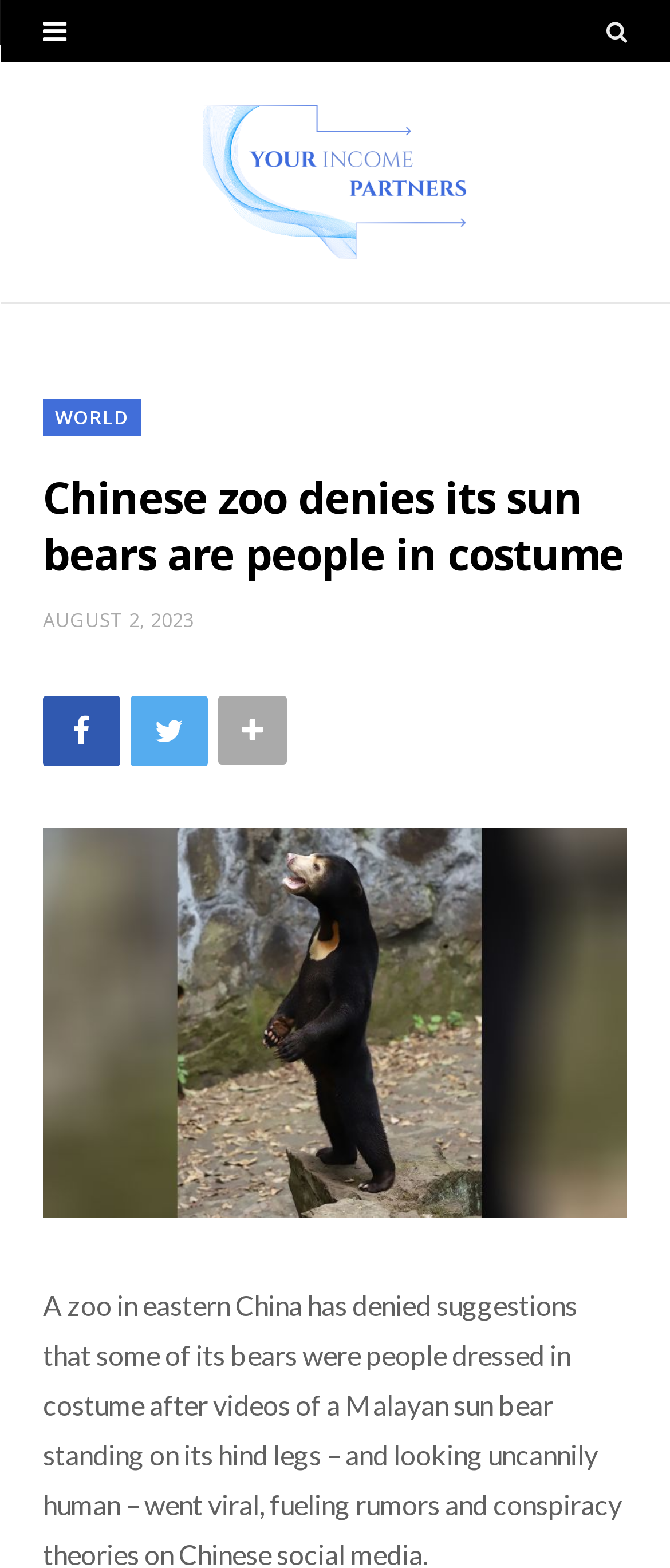What is the topic of this news article?
Please provide an in-depth and detailed response to the question.

I determined the topic of this news article by looking at the main heading 'Chinese zoo denies its sun bears are people in costume', which indicates that the article is about a Chinese zoo and its sun bears.